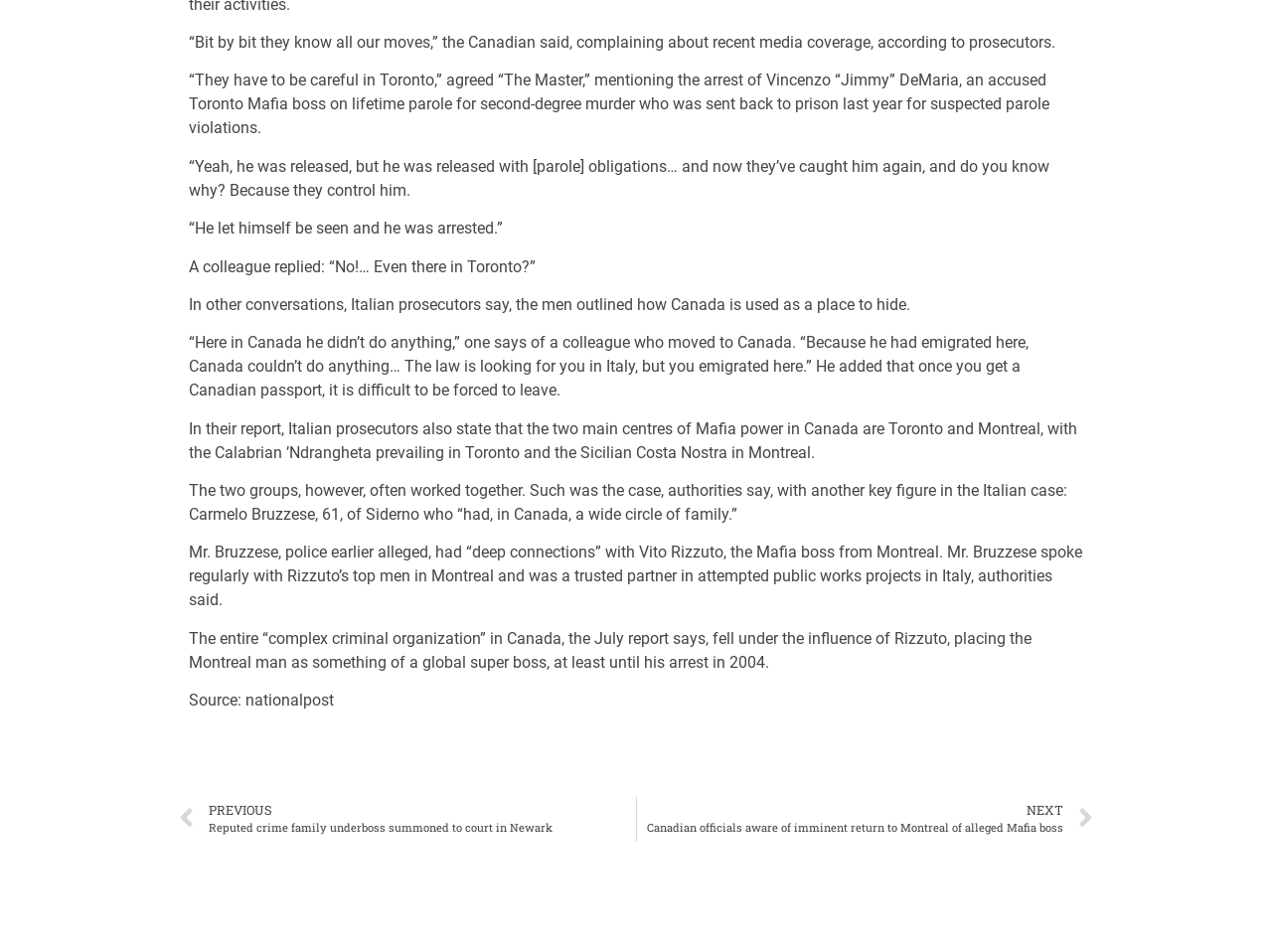What is the name of the Italian Mafia group mentioned?
Based on the screenshot, provide your answer in one word or phrase.

'Ndrangheta